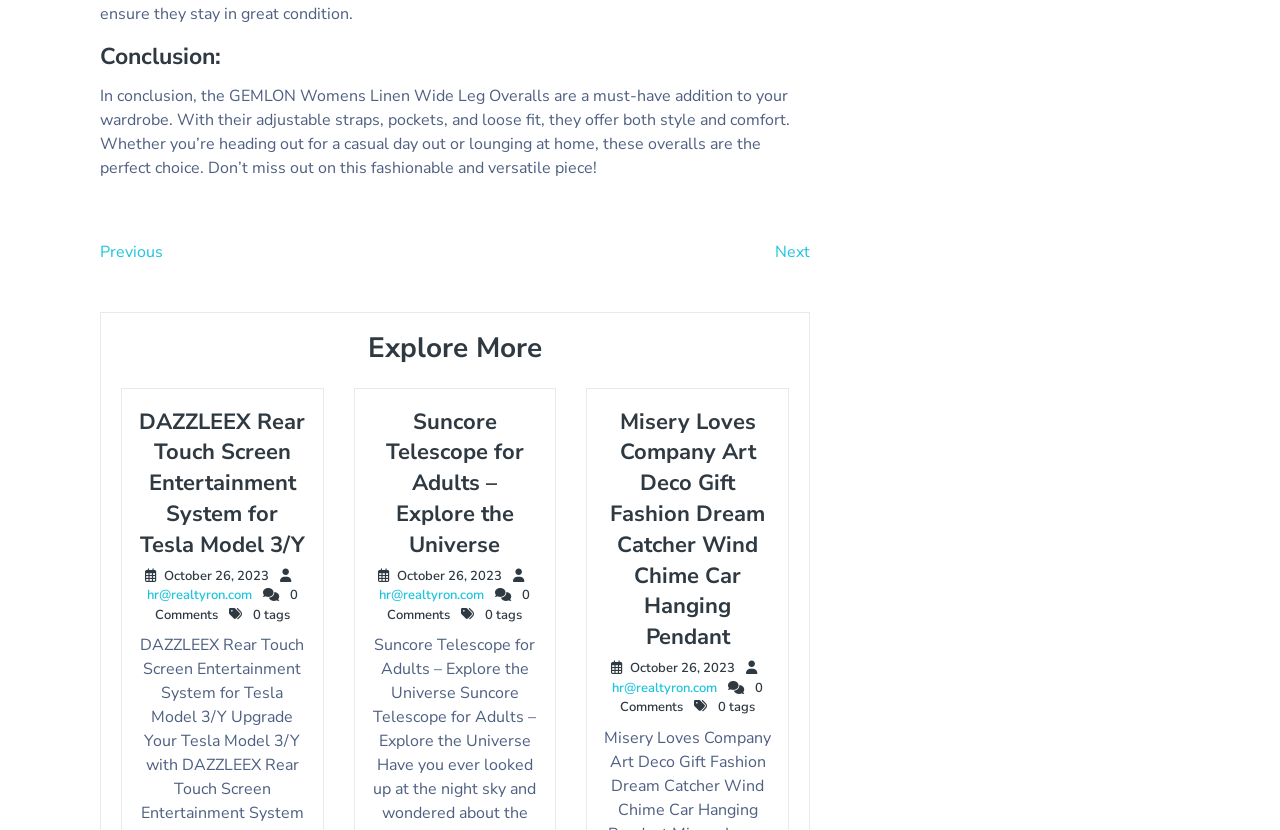How many comments are there on the second article?
Answer the question using a single word or phrase, according to the image.

0